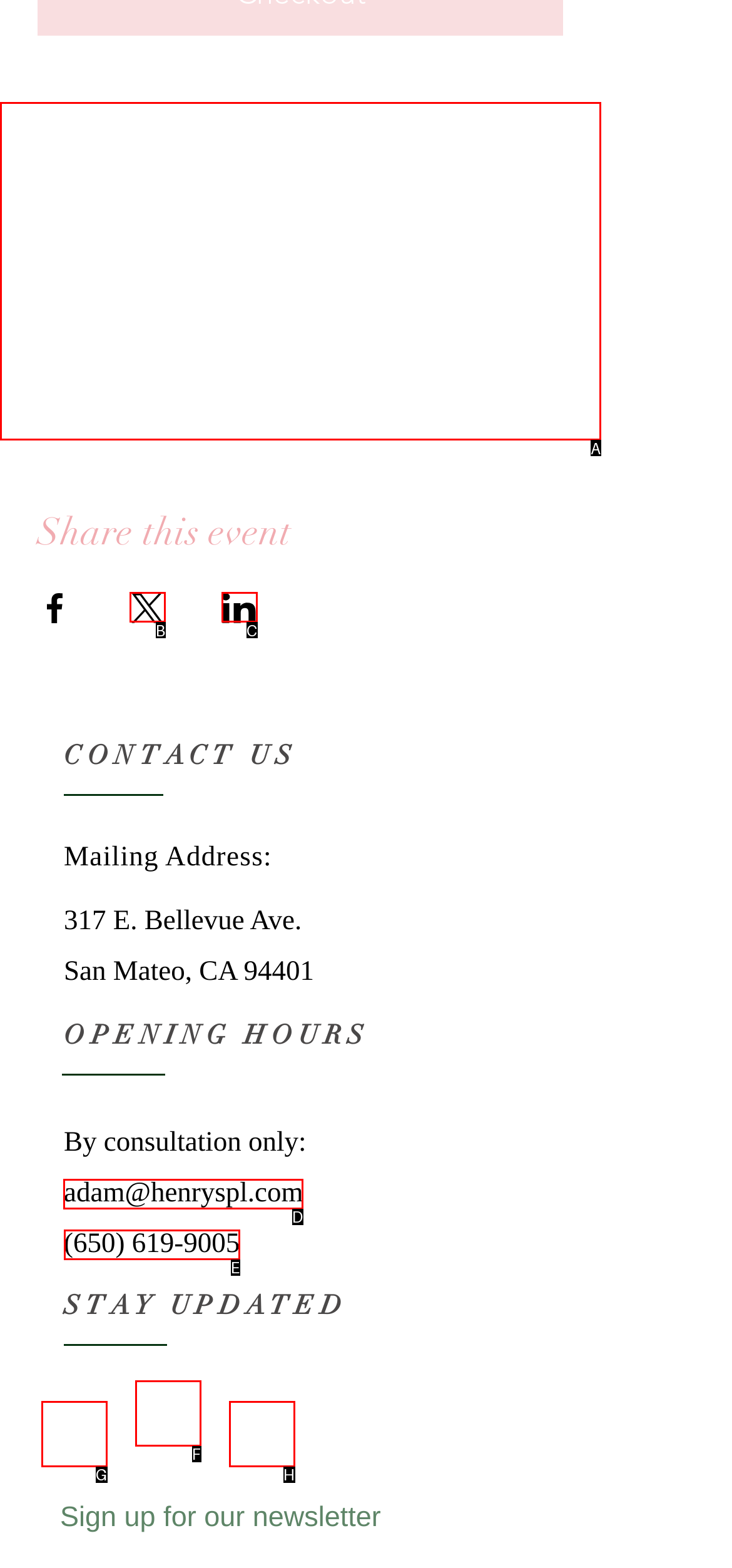For the task: Contact us via email, tell me the letter of the option you should click. Answer with the letter alone.

D